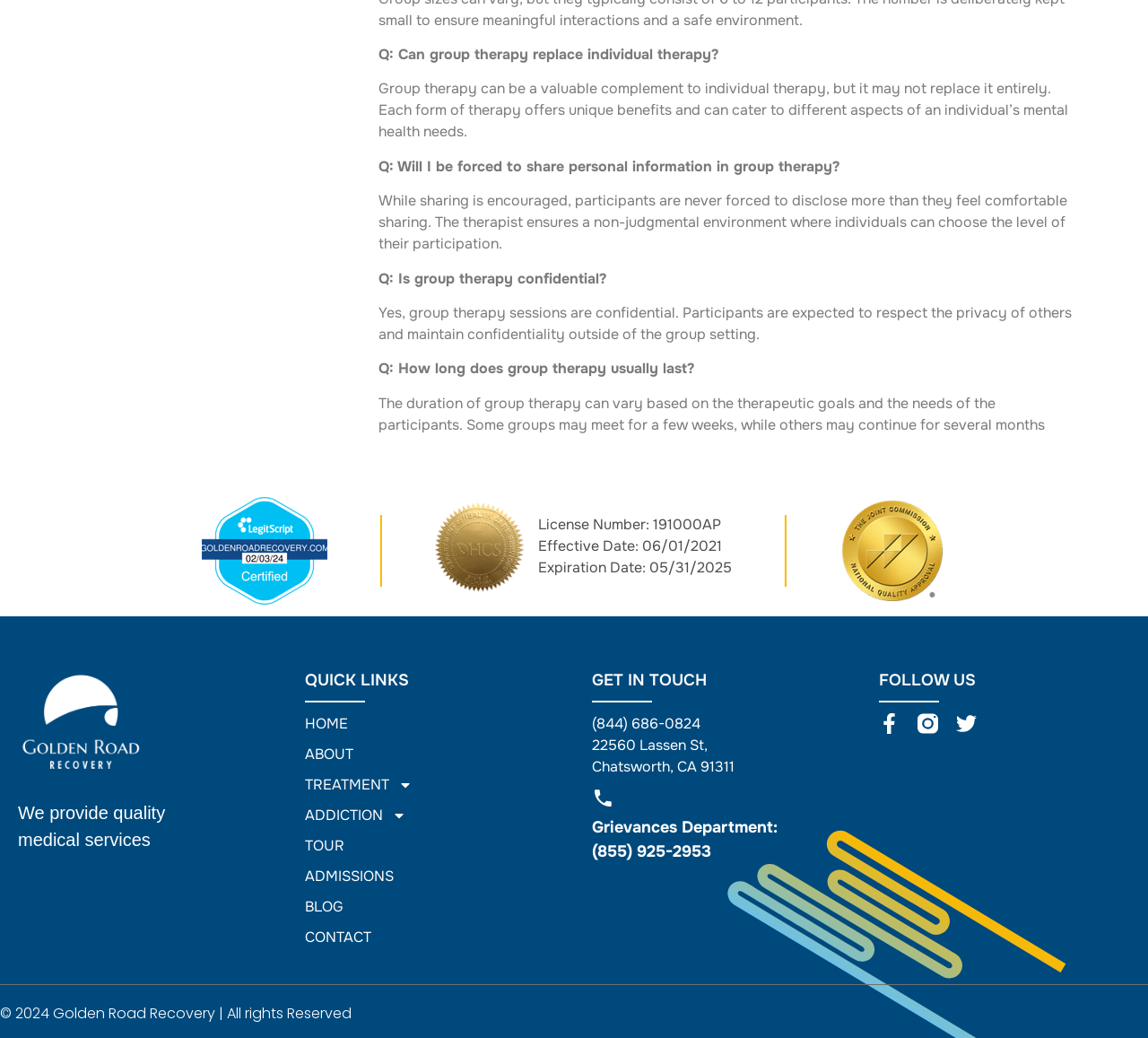Locate the bounding box coordinates of the element you need to click to accomplish the task described by this instruction: "Call the phone number (844) 686-0824".

[0.516, 0.687, 0.734, 0.708]